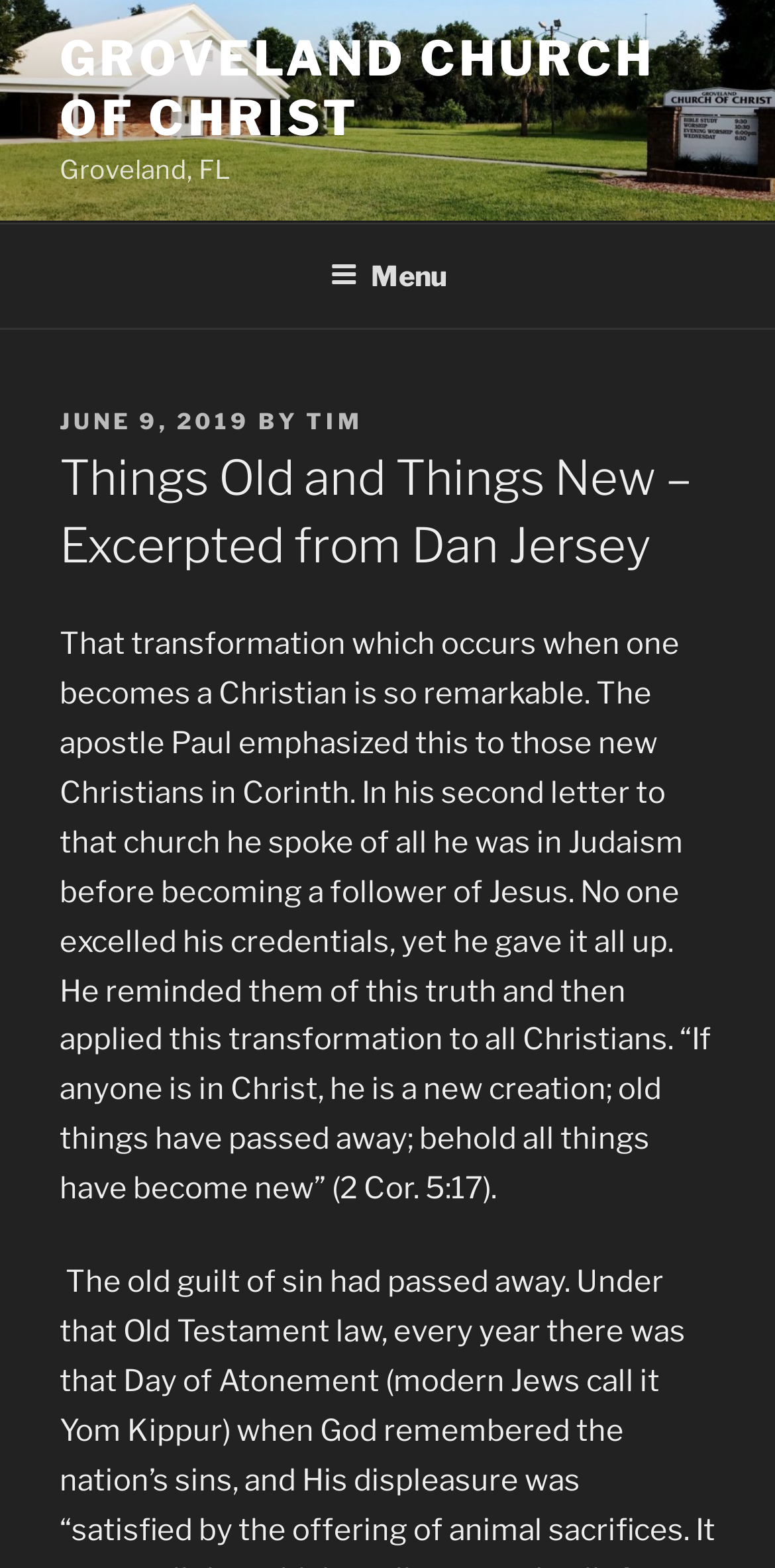Please determine and provide the text content of the webpage's heading.

Things Old and Things New – Excerpted from Dan Jersey